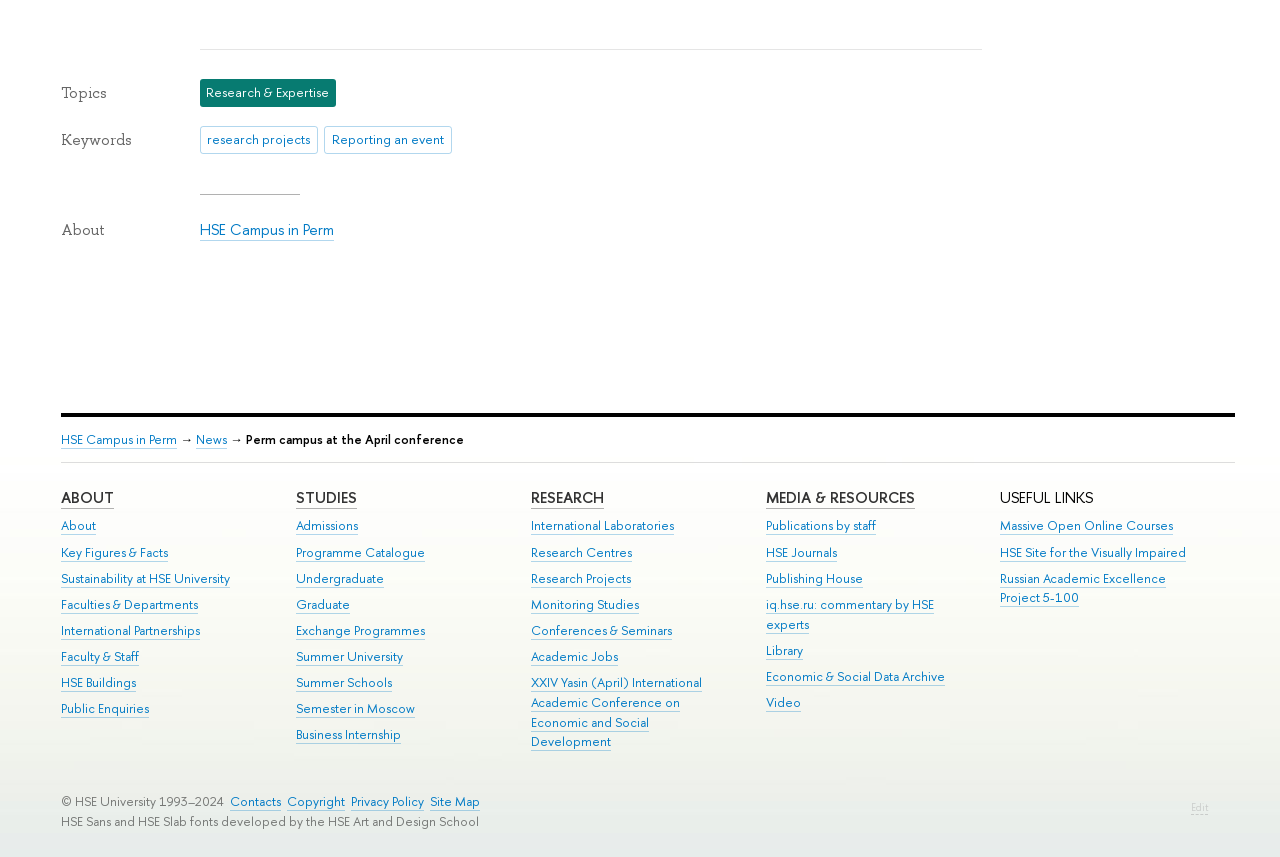Please determine the bounding box coordinates of the element to click in order to execute the following instruction: "Read about International Partnerships". The coordinates should be four float numbers between 0 and 1, specified as [left, top, right, bottom].

[0.048, 0.726, 0.157, 0.747]